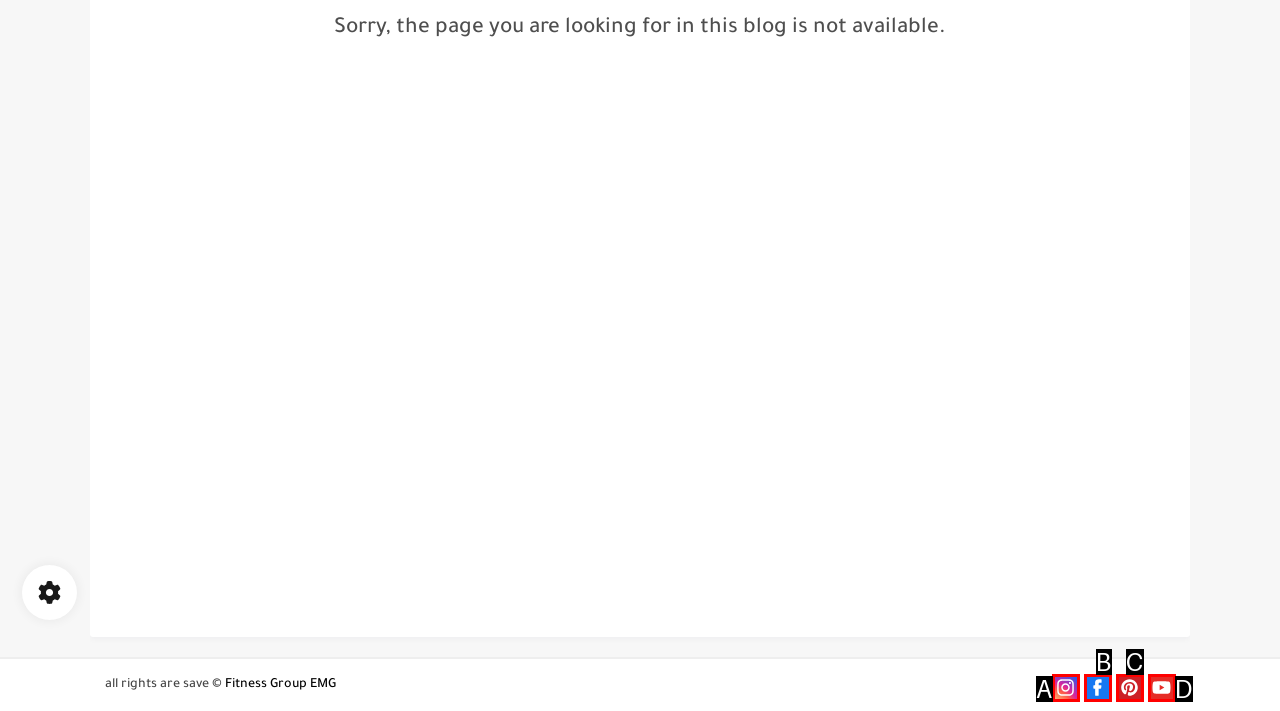Identify which HTML element matches the description: title="facebook". Answer with the correct option's letter.

B